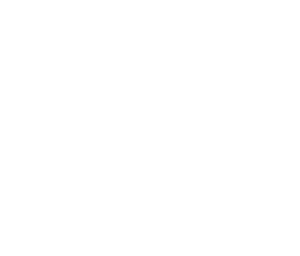Explain in detail what you see in the image.

The image features the logo of the "Animal Shelter Simulator," an engaging game that allows players to manage and run a virtual animal shelter. This logo, which represents the game visually, is prominently displayed within the context of a webpage dedicated to providing information and download links for the game's modified APK version, specifically emphasizing the inclusion of unlimited money and gems. The webpage highlights various aspects of the game, including its genre, version, developer information, and features. The attractive branding aims to capture the attention of potential players interested in simulation games centered around animal care and shelter management.